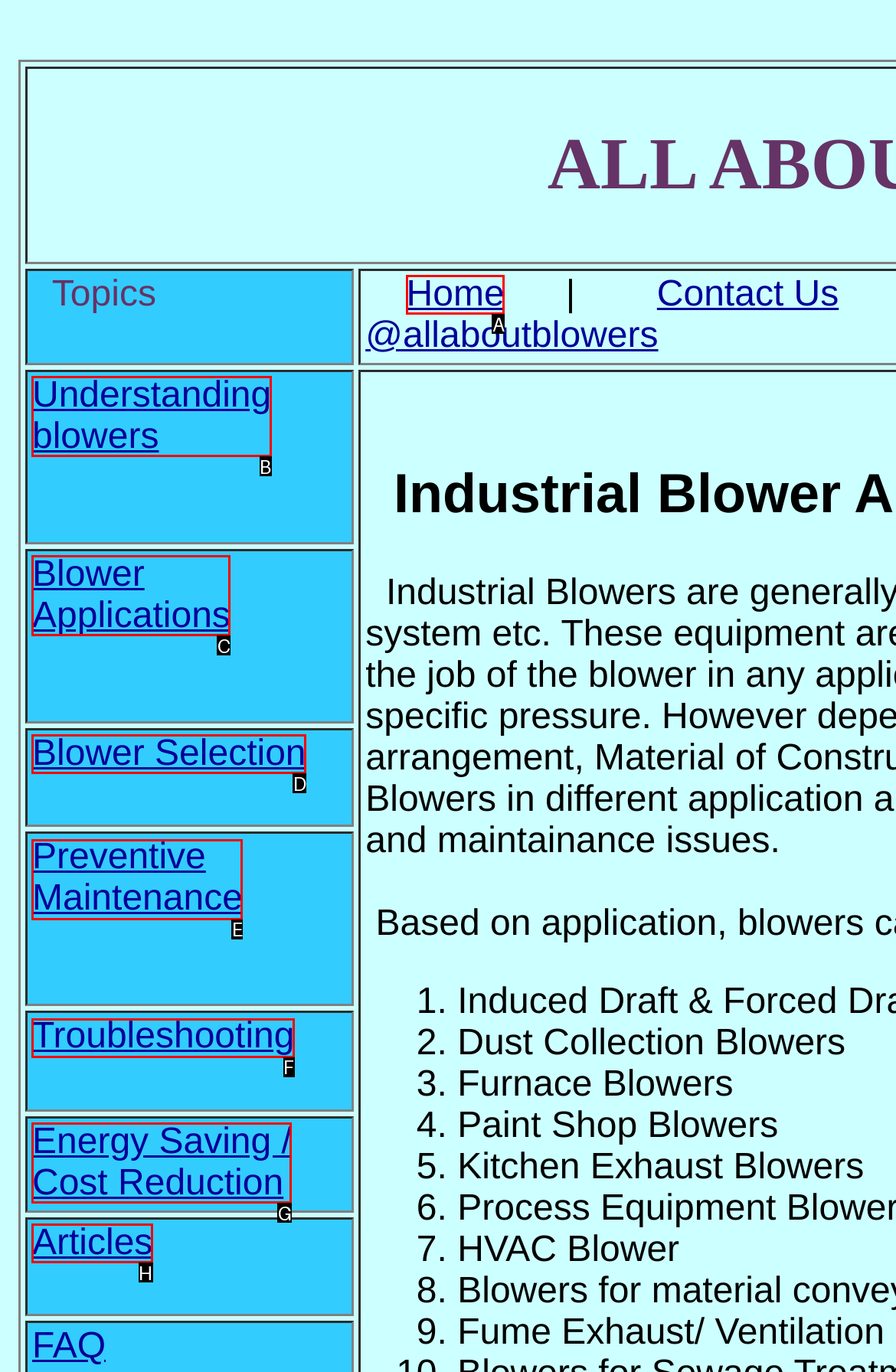Select the option that matches the description: Energy Saving / Cost Reduction. Answer with the letter of the correct option directly.

G